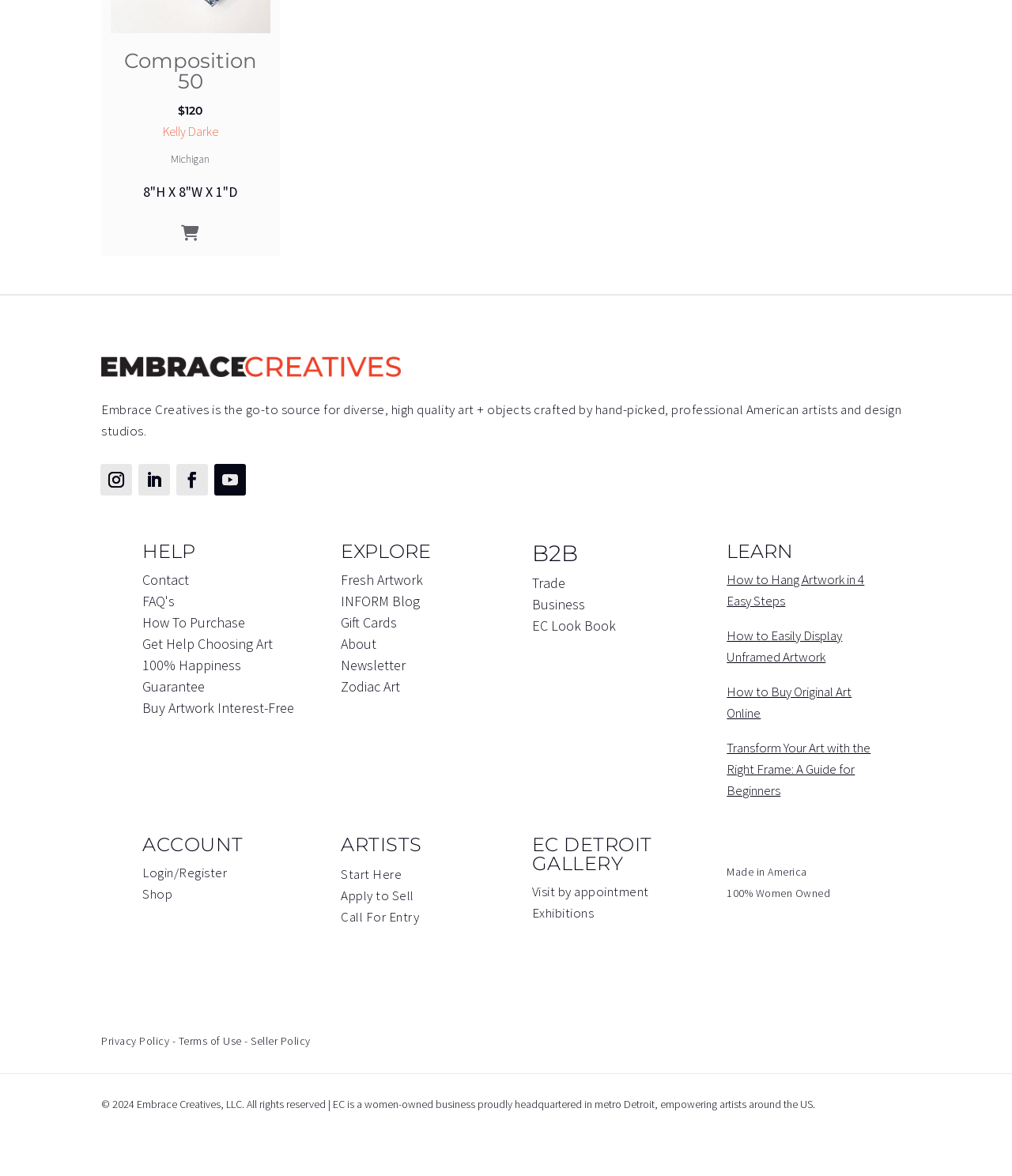What is the guarantee offered by Embrace Creatives?
Answer briefly with a single word or phrase based on the image.

100% Happiness Guarantee